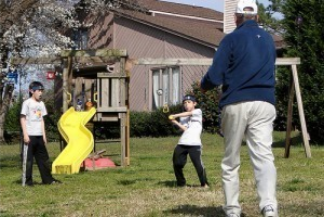Create an exhaustive description of the image.

In this lively outdoor scene, two children are engaged in a game, likely baseball or softball, while being supervised by an adult male. The child in the foreground, facing the adult, is poised to swing a bat, showcasing a moment of focus and anticipation. The other child stands nearby, holding a bat, while a vibrant yellow slide and a wooden play structure are visible in the background, indicating a playful environment. The setting appears to be a well-maintained backyard, typical for family recreation. The interaction highlights a blend of play and learning, as the adult coach likely provides guidance, fostering skills and teamwork in a cheerful and relaxed atmosphere.